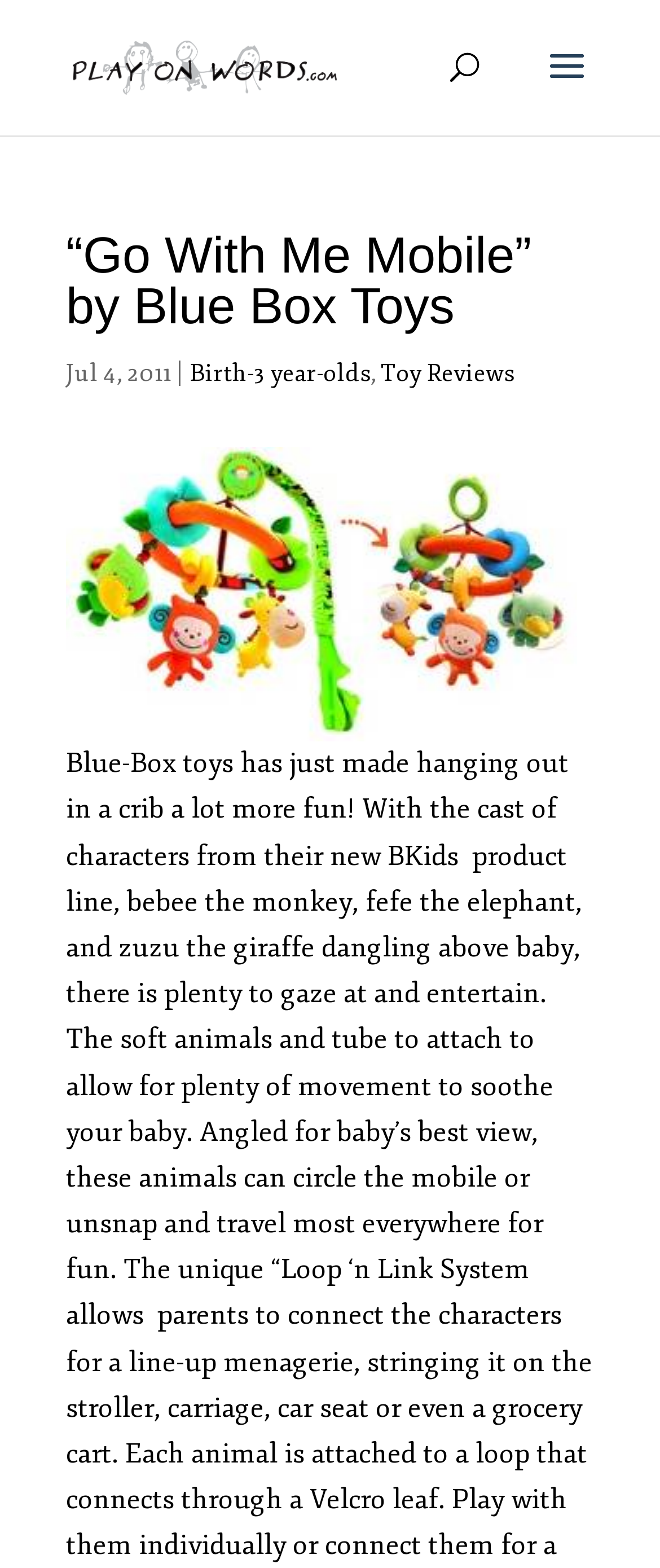What is the name of the product?
Refer to the image and provide a concise answer in one word or phrase.

Go With Me Mobile